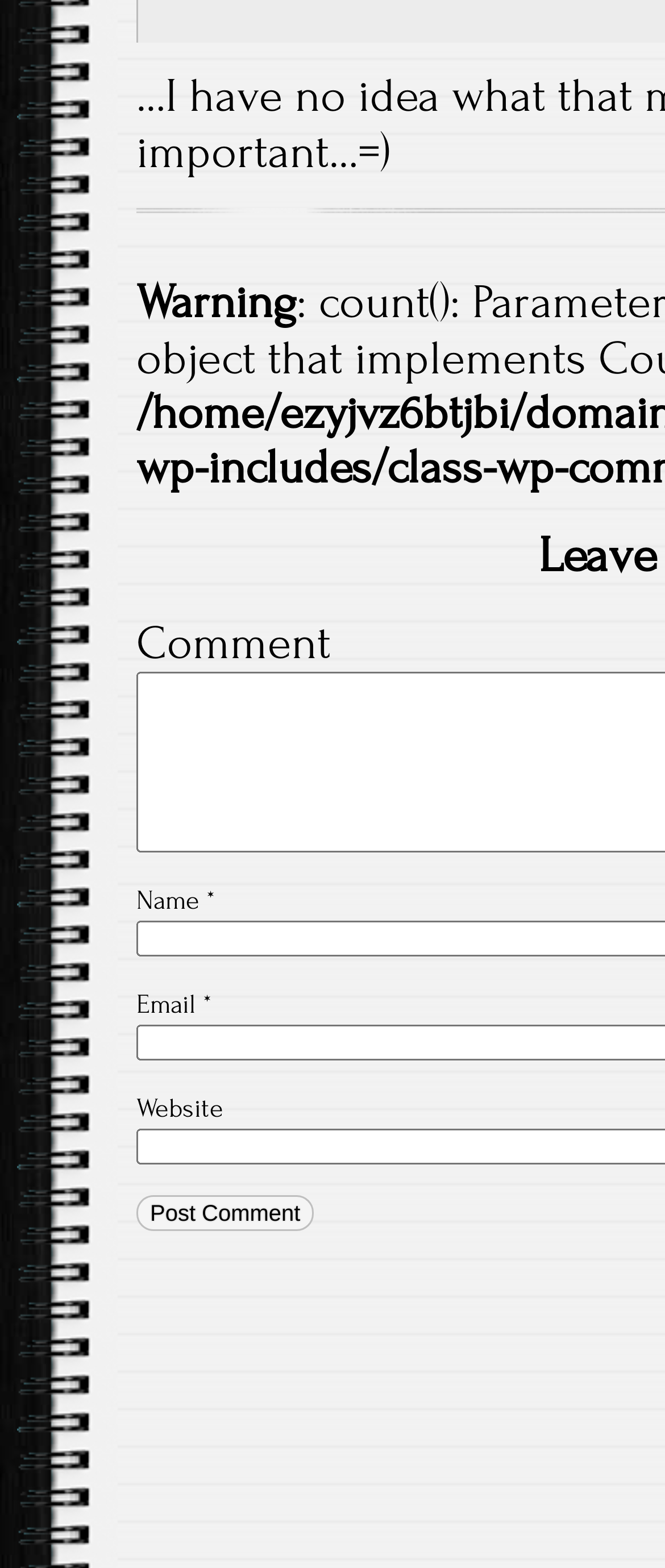Provide a one-word or short-phrase response to the question:
Is there a field to fill in the website URL in the comment form?

Yes